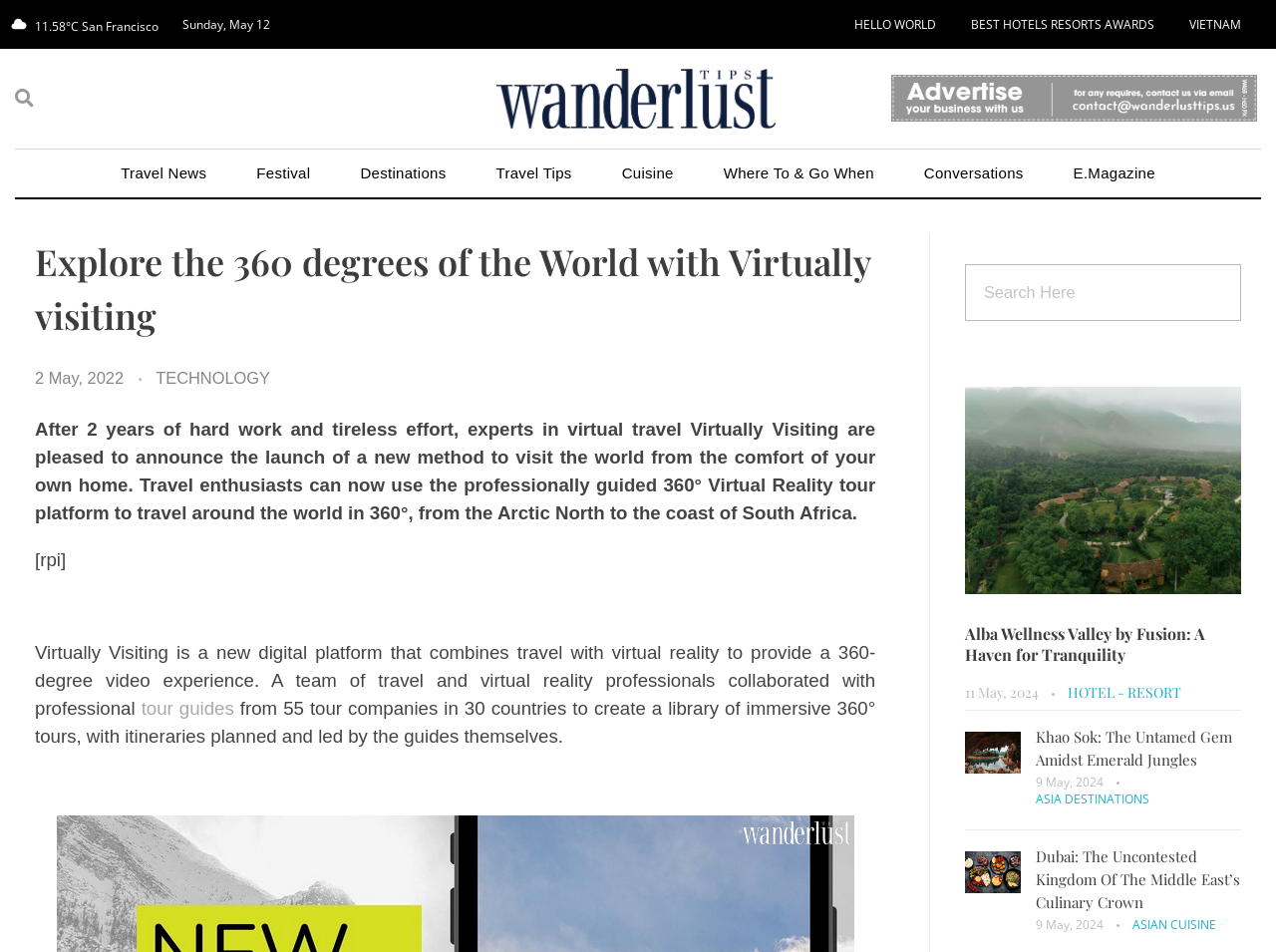Locate the bounding box coordinates of the area where you should click to accomplish the instruction: "Explore the 'Travel News' section".

[0.075, 0.166, 0.181, 0.197]